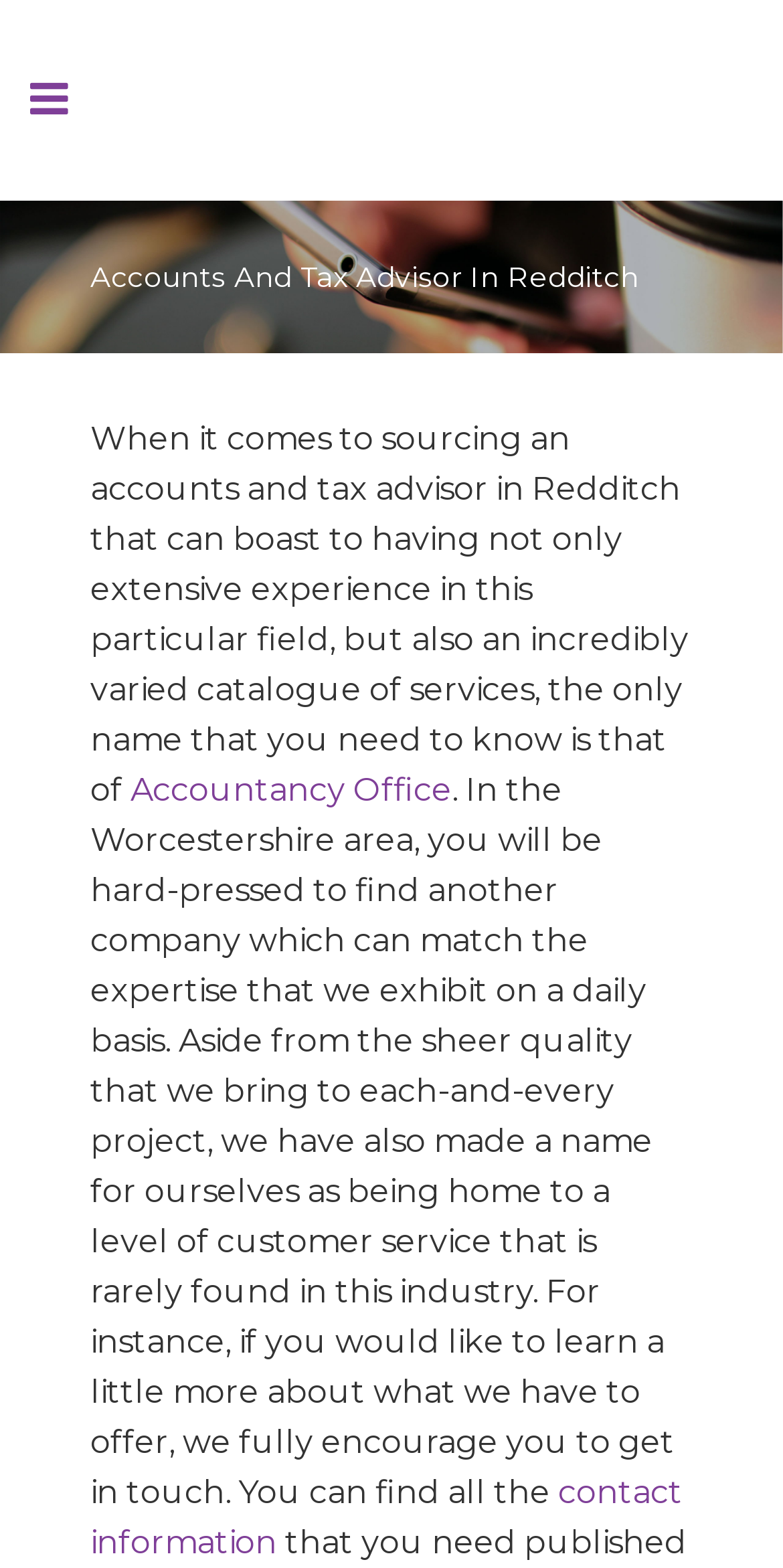What is the name of the company?
Please respond to the question thoroughly and include all relevant details.

The company name can be found in the link element with the text 'Accountancy Office' which is located in the middle of the page, indicating that it is a prominent part of the webpage's content.